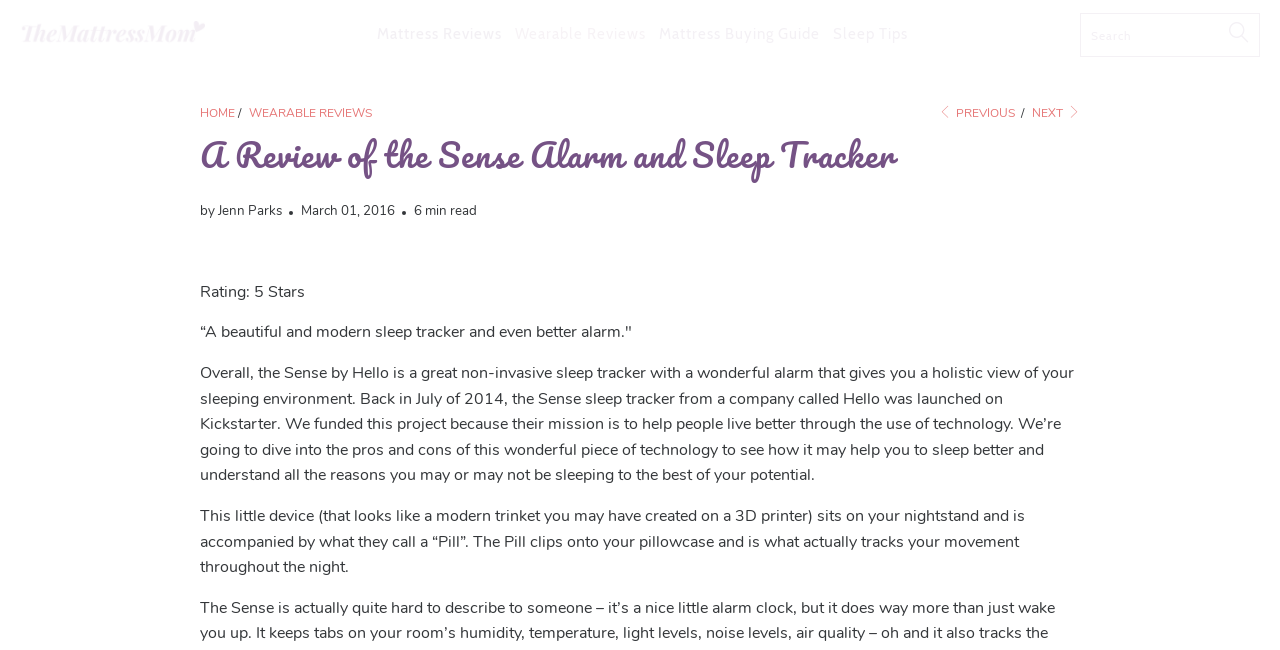Bounding box coordinates are specified in the format (top-left x, top-left y, bottom-right x, bottom-right y). All values are floating point numbers bounded between 0 and 1. Please provide the bounding box coordinate of the region this sentence describes: Next

[0.806, 0.161, 0.844, 0.186]